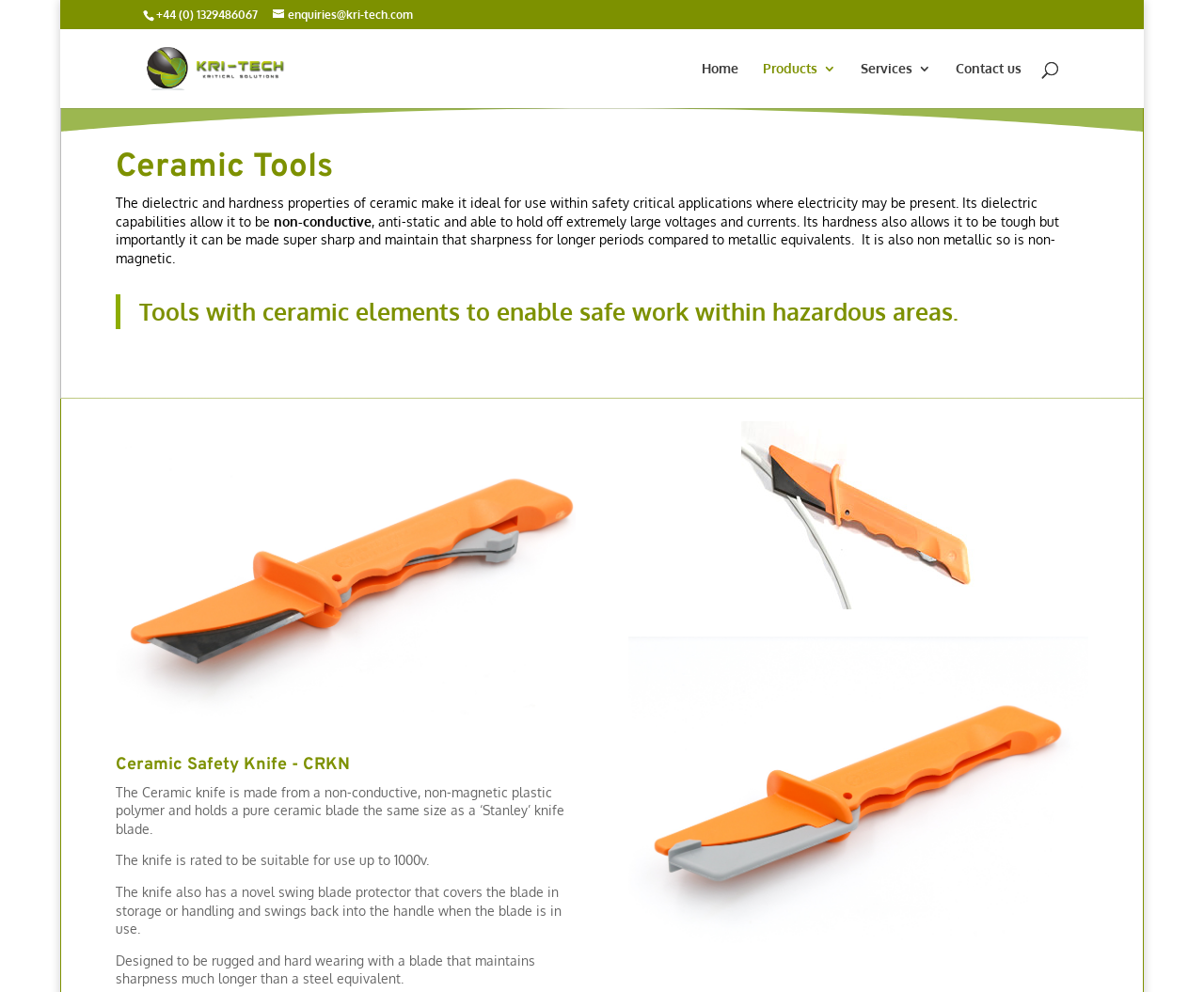Generate a thorough description of the webpage.

The webpage is about Ceramic Tools, specifically highlighting the benefits and features of ceramic tools for safety-critical applications. At the top, there is a header section with the company name "Kri-Tech Ltd" accompanied by a logo image. Below this, there are contact details, including a phone number and email address.

The main navigation menu is located on the top-right side, featuring links to "Home", "Products 3", "Services 3", and "Contact us". A search bar is situated on the top-right corner, allowing users to search for specific content.

The main content area is divided into sections. The first section introduces ceramic tools, explaining their dielectric and hardness properties, making them ideal for use in safety-critical applications. This section includes a blockquote highlighting the benefits of tools with ceramic elements for safe work in hazardous areas.

The next section focuses on the Ceramic Safety Knife - CRKN, featuring a heading and three paragraphs of text. The text describes the knife's features, including its non-conductive and non-magnetic properties, its ceramic blade, and its novel swing blade protector. The knife is rated for use up to 1000v and is designed to be rugged and hard-wearing, with a blade that maintains sharpness longer than a steel equivalent.